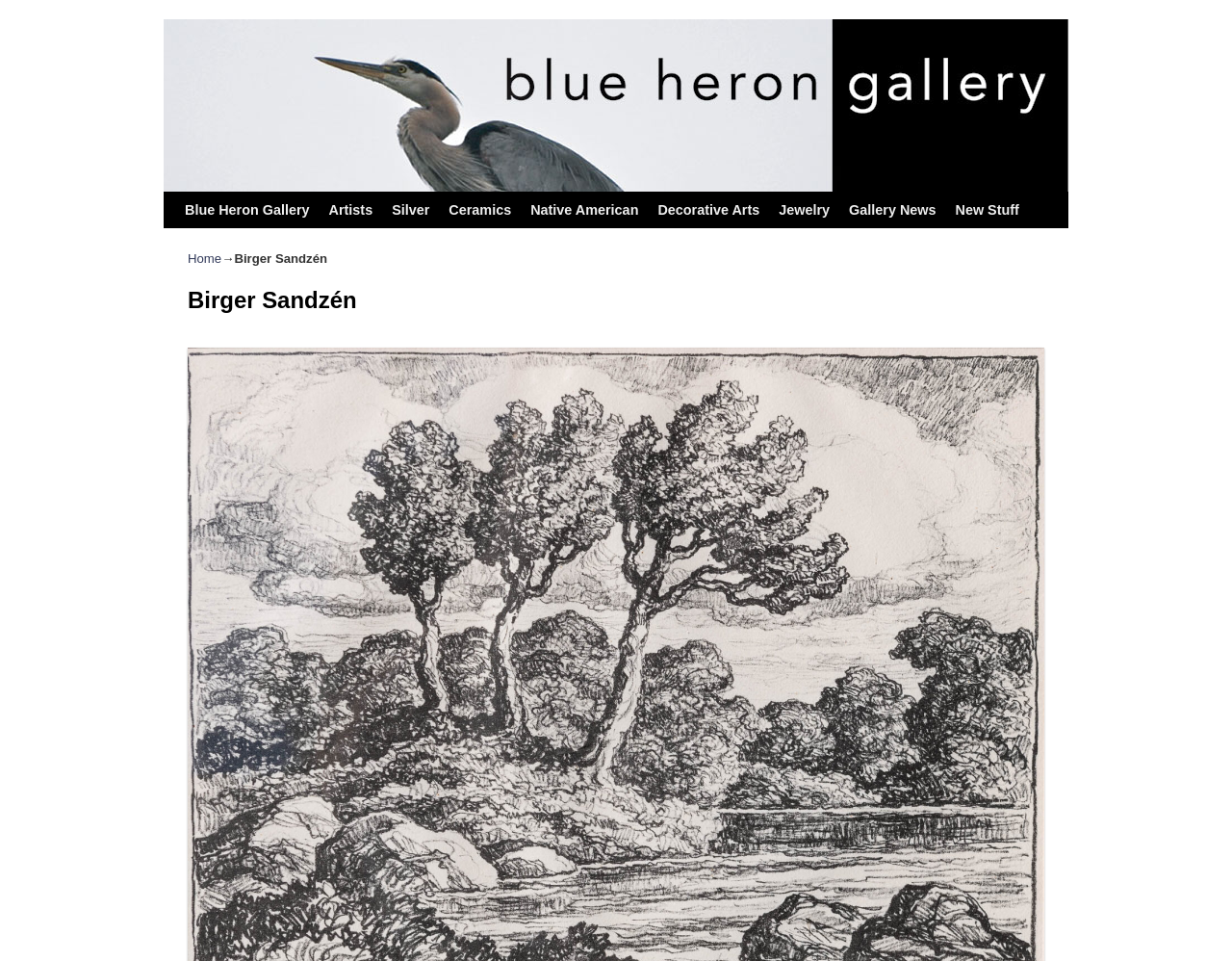Predict the bounding box coordinates of the area that should be clicked to accomplish the following instruction: "read gallery news". The bounding box coordinates should consist of four float numbers between 0 and 1, i.e., [left, top, right, bottom].

[0.681, 0.199, 0.768, 0.237]